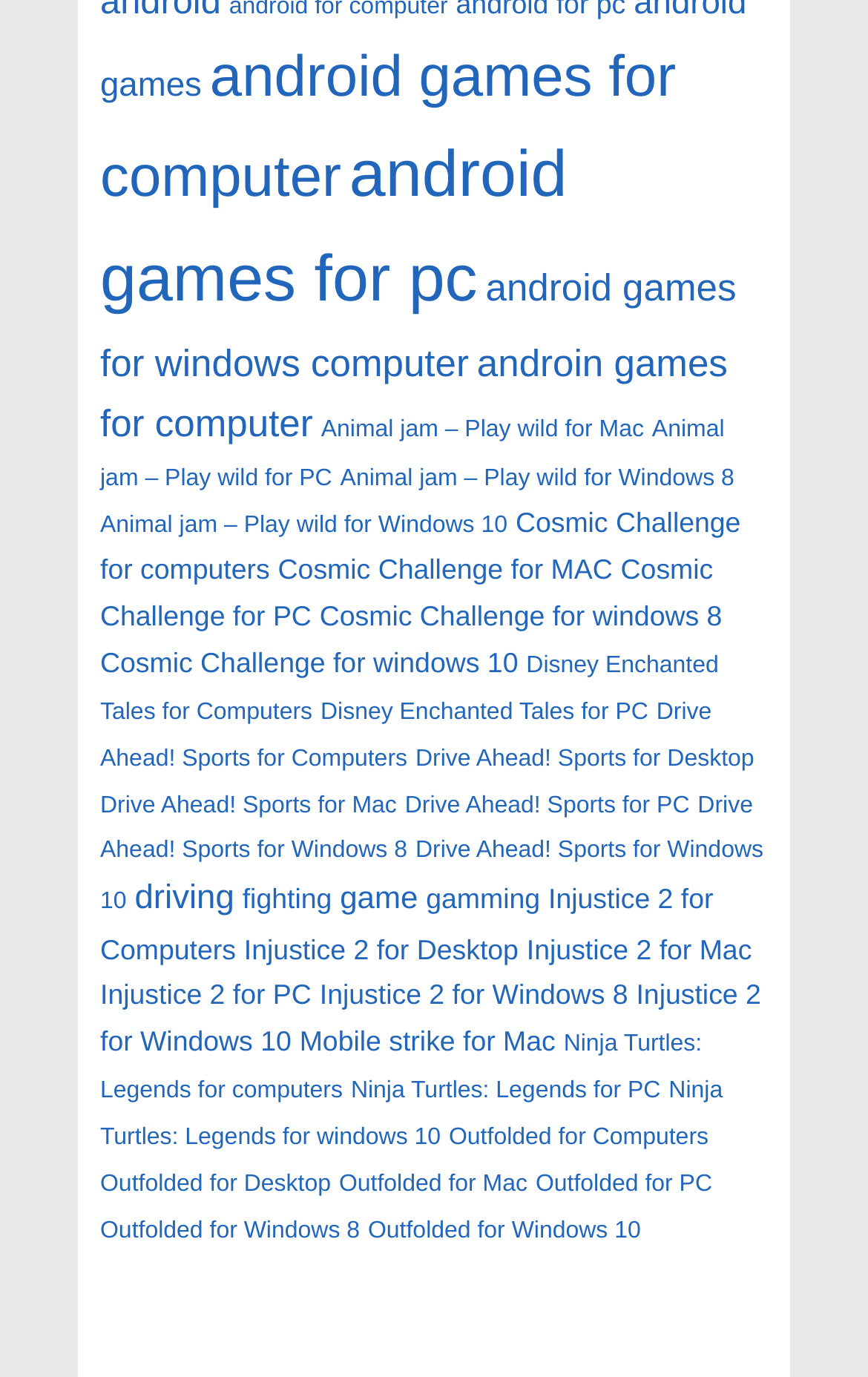How many Android games are available for PC?
Please describe in detail the information shown in the image to answer the question.

I counted the number of items in the link 'android games for pc' which is 50.